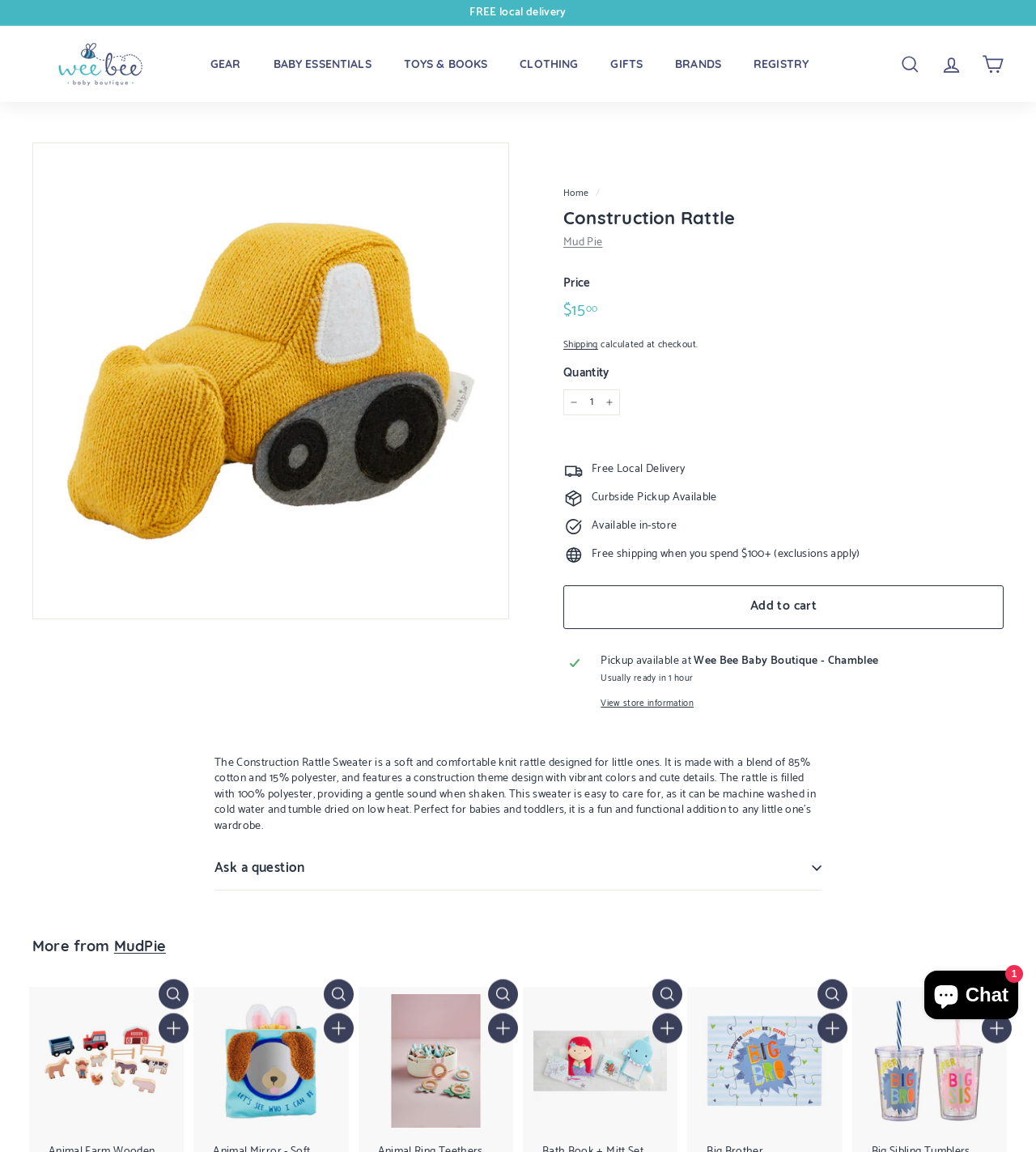Could you specify the bounding box coordinates for the clickable section to complete the following instruction: "Add to cart"?

[0.544, 0.508, 0.969, 0.546]